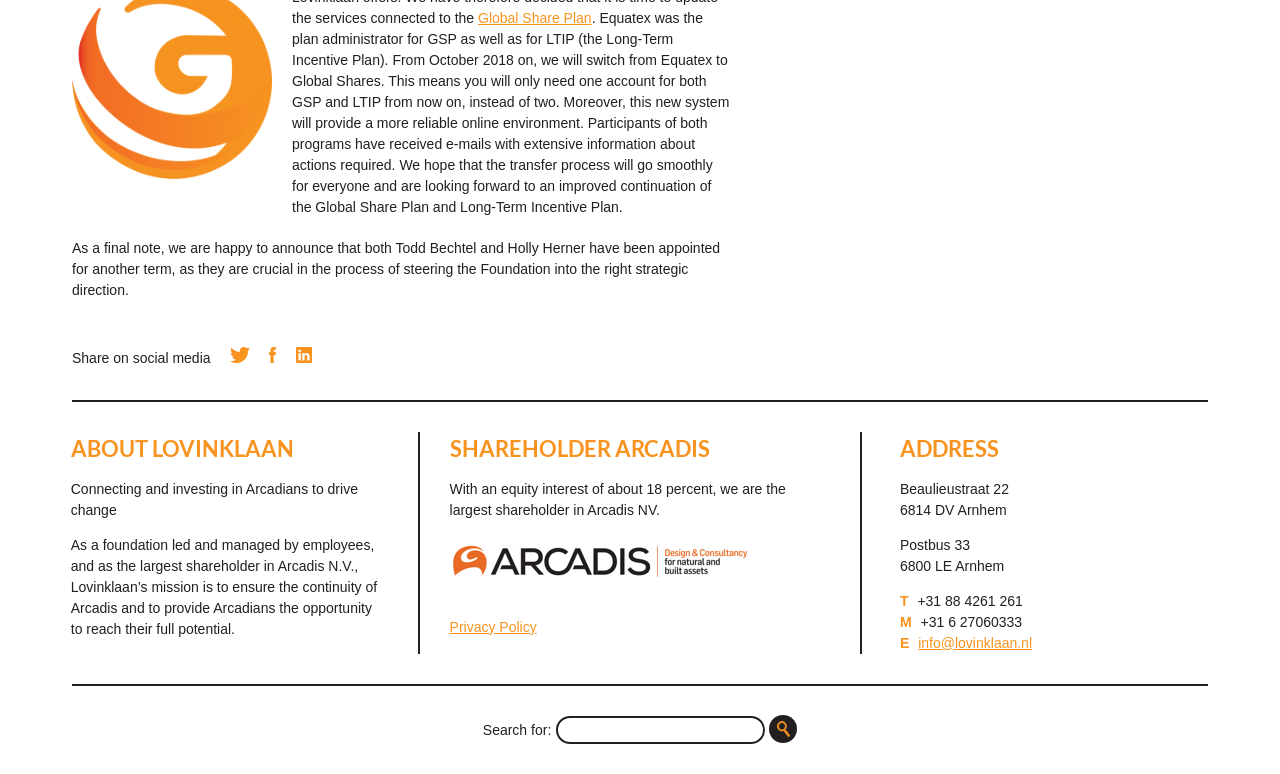Determine the bounding box coordinates of the clickable region to follow the instruction: "Click on the 'Global Share Plan' link".

[0.373, 0.012, 0.462, 0.033]